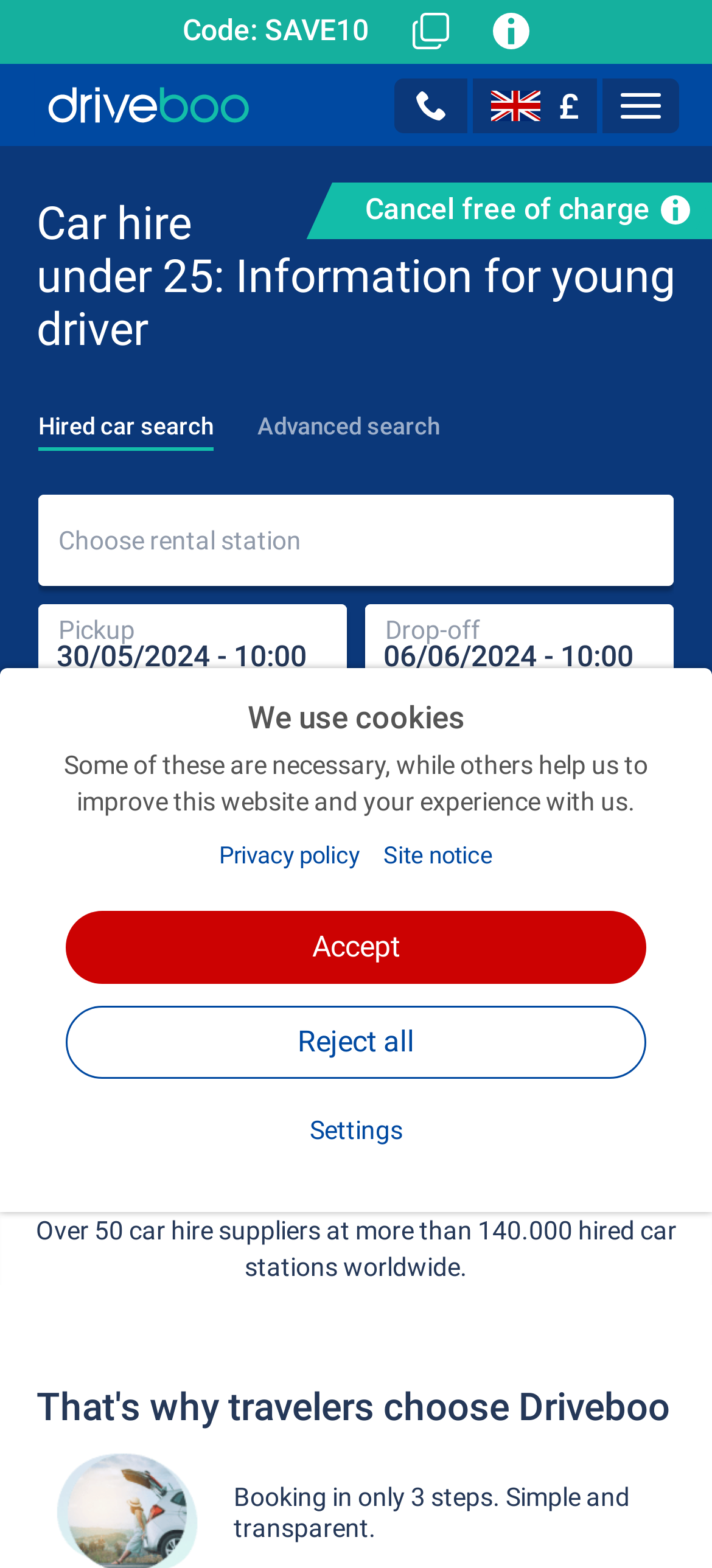Refer to the screenshot and give an in-depth answer to this question: What is the purpose of the 'Search now' button?

I analyzed the button element labeled 'Search now' and inferred that its purpose is to initiate a search for hired cars based on the user's input.